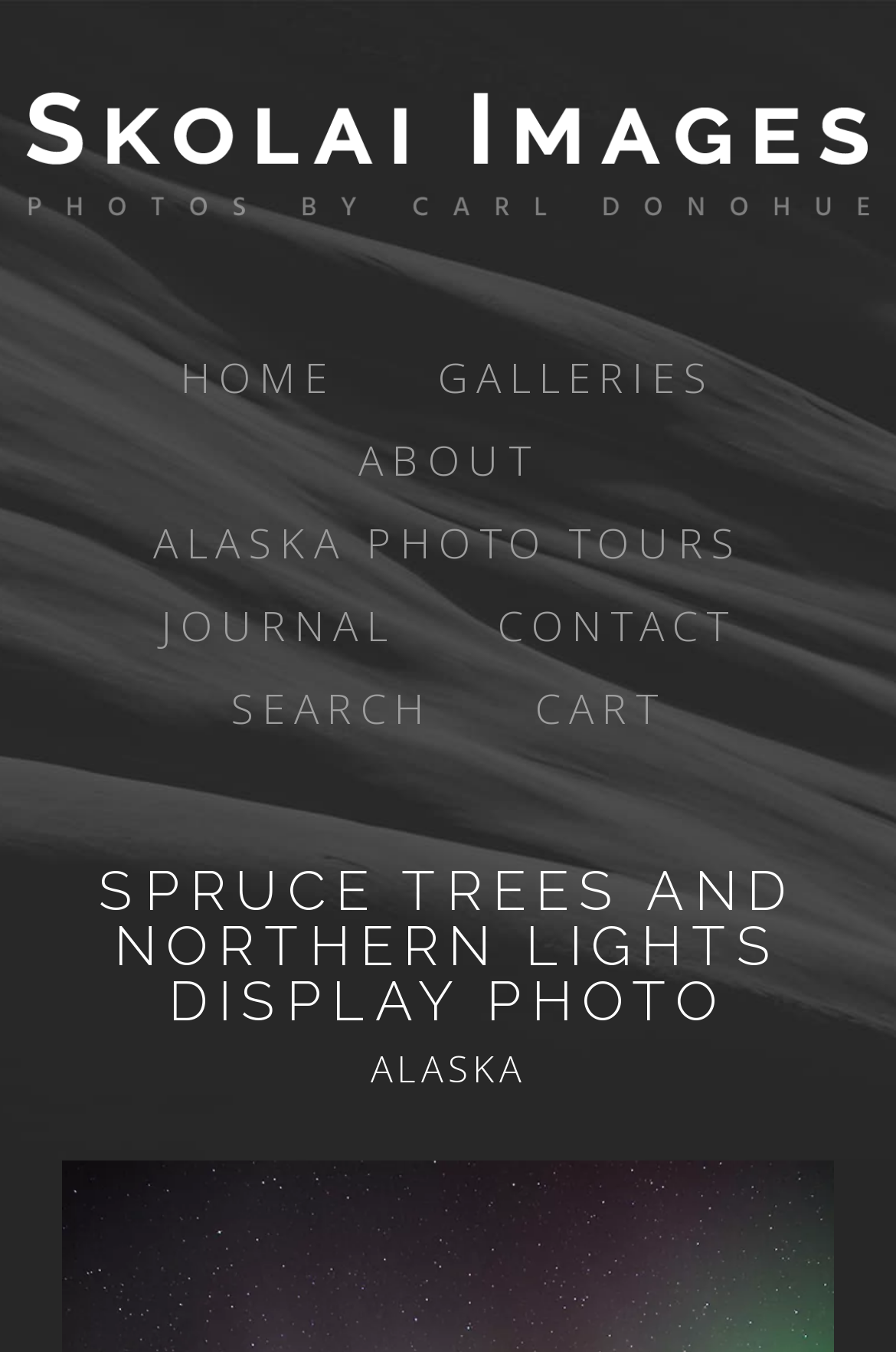Extract the primary headline from the webpage and present its text.

SPRUCE TREES AND NORTHERN LIGHTS DISPLAY PHOTO